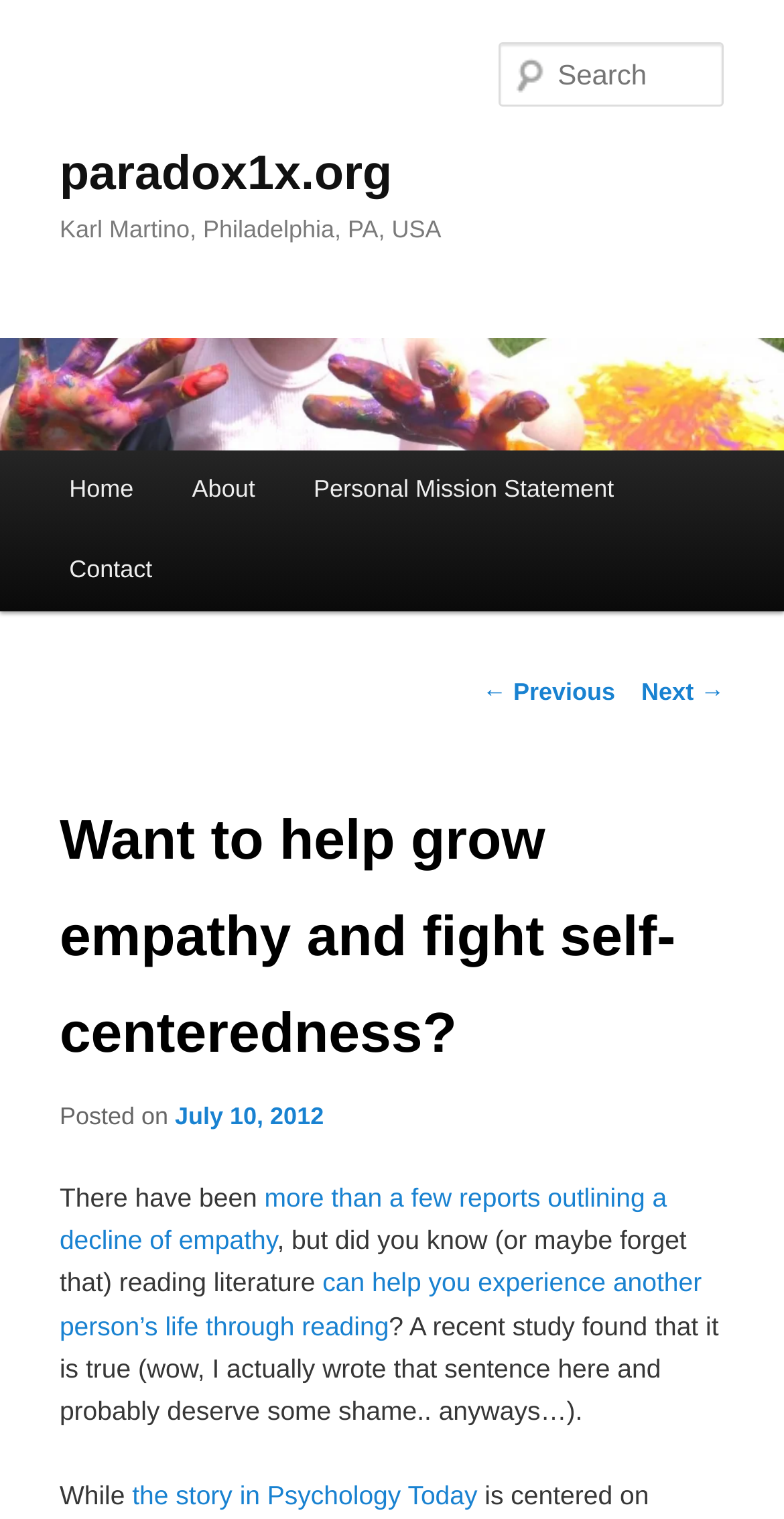What is the name of the website?
Examine the image and give a concise answer in one word or a short phrase.

paradox1x.org